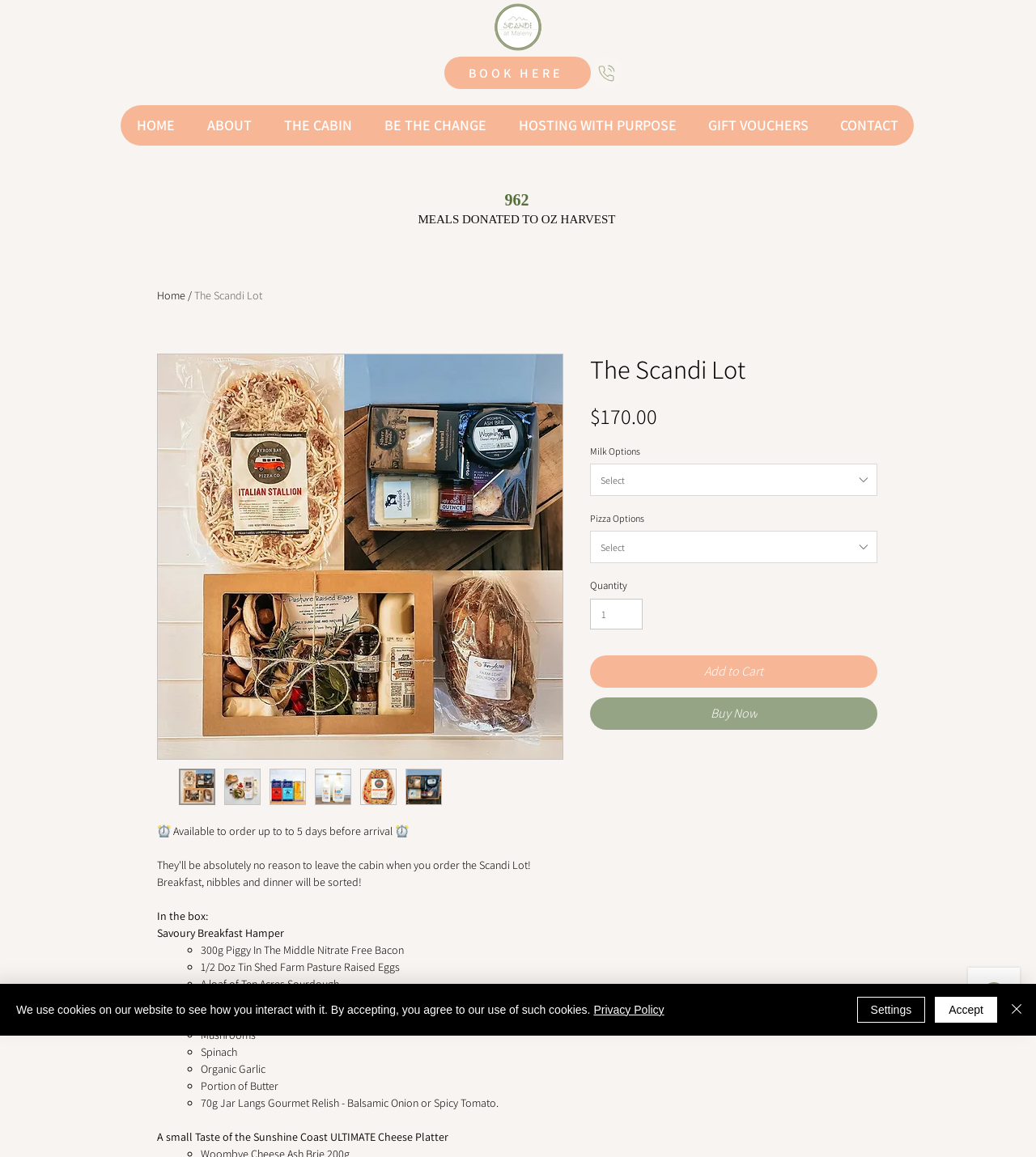What is the purpose of the 'Add to Cart' button?
Using the information from the image, provide a comprehensive answer to the question.

I found the answer by looking at the button element with the text 'Add to Cart' which is a child of the iframe element with the id 'Scandi at Maleny donation counter'. The button's purpose is to add the Scandi Lot to the cart.